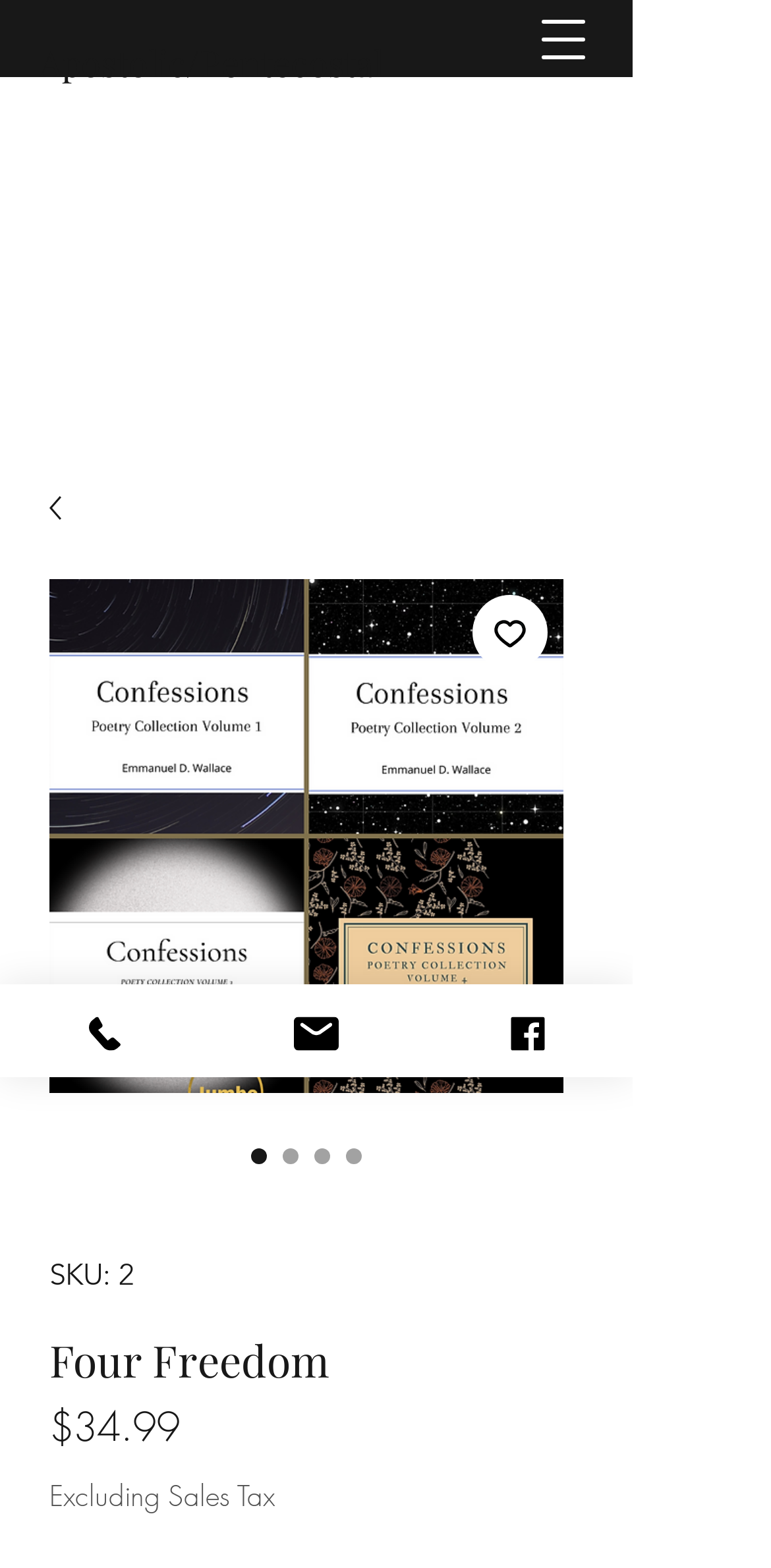Provide the bounding box coordinates for the area that should be clicked to complete the instruction: "Leave a reply".

None